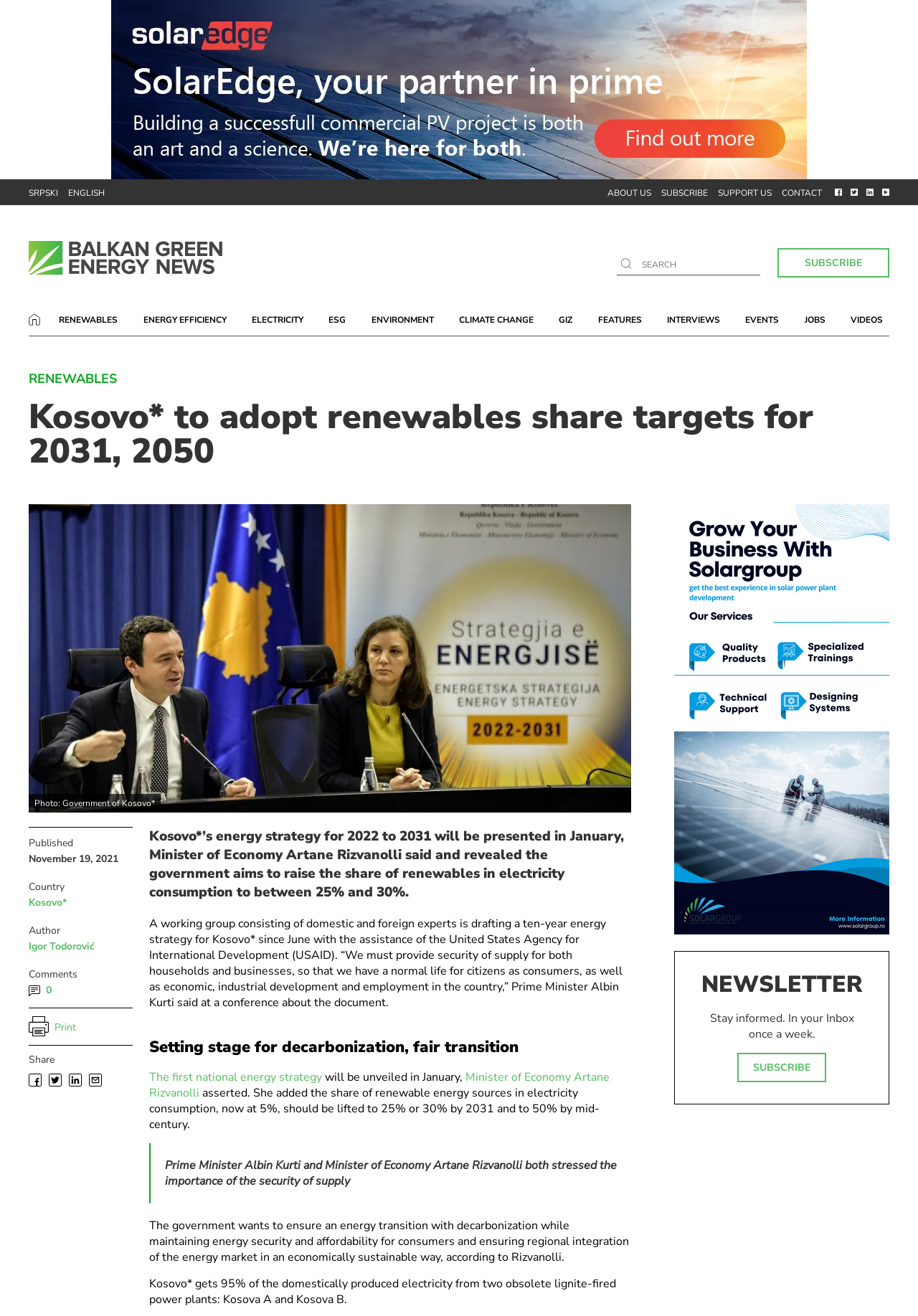Examine the image and give a thorough answer to the following question:
What is the current share of renewable energy sources in electricity consumption?

The webpage states that the share of renewable energy sources in electricity consumption is currently at 5% and should be lifted to 25% or 30% by 2031.